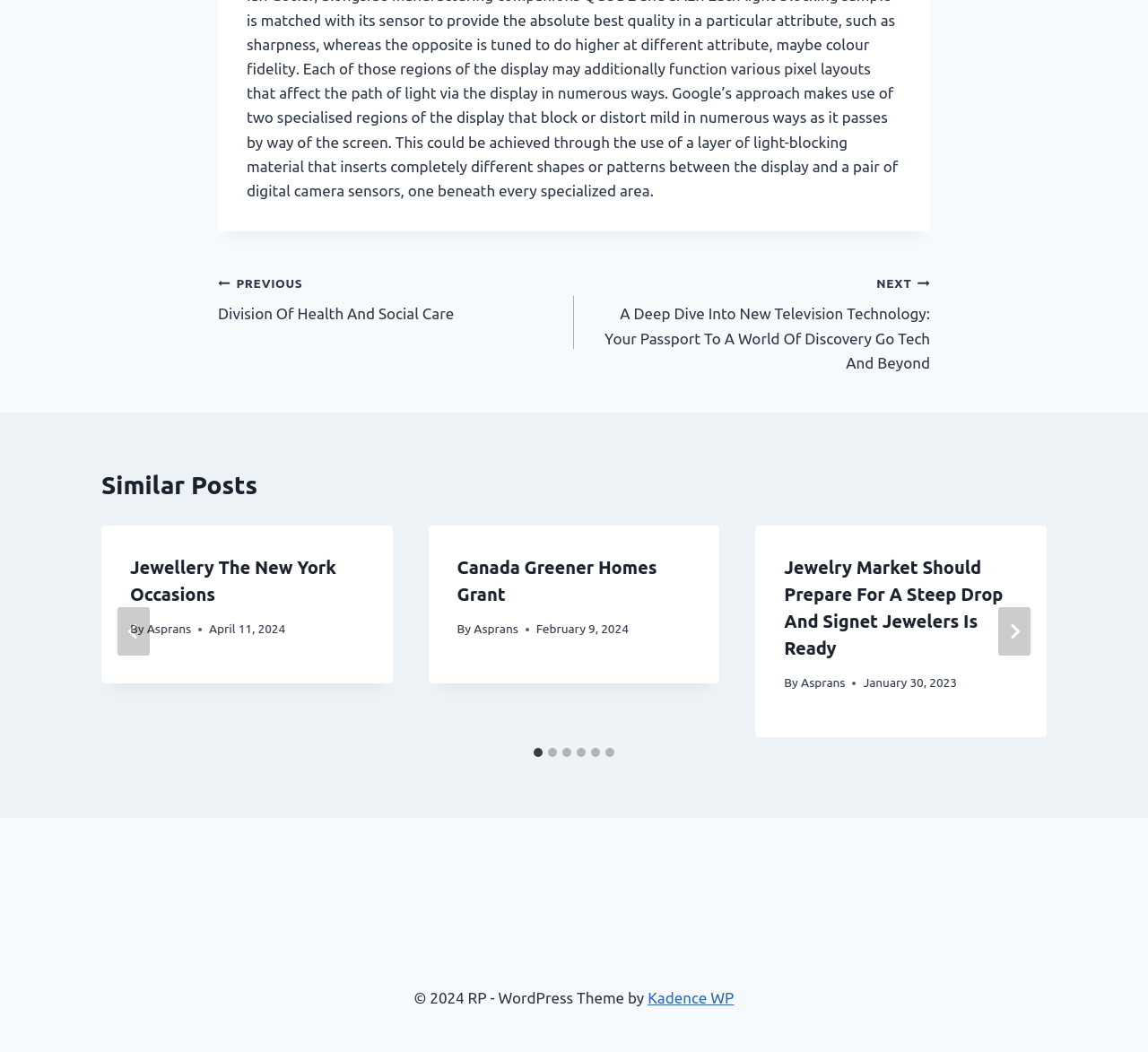Given the description of the UI element: "Jewellery The New York Occasions", predict the bounding box coordinates in the form of [left, top, right, bottom], with each value being a float between 0 and 1.

[0.113, 0.529, 0.293, 0.575]